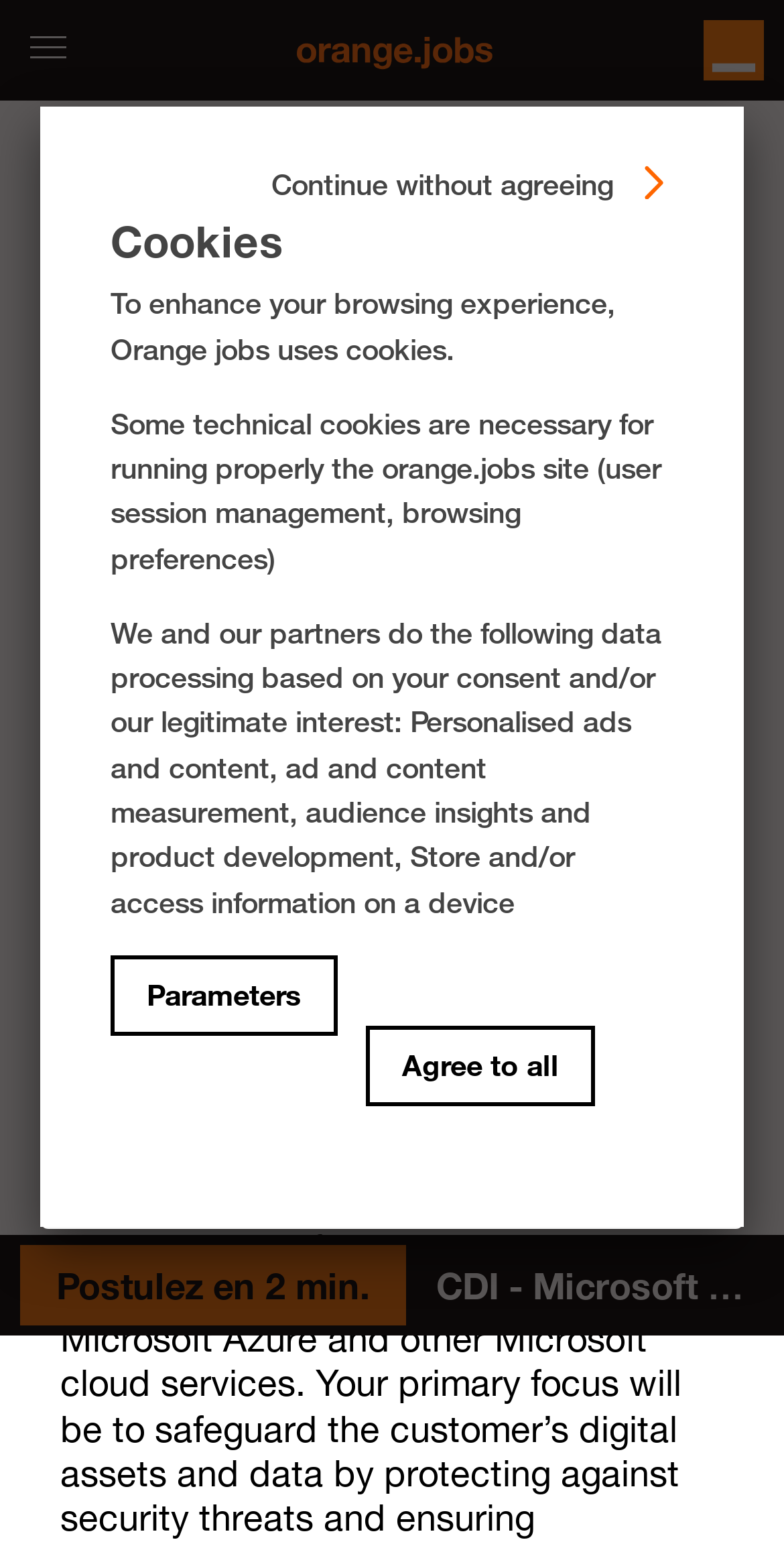Analyze and describe the webpage in a detailed narrative.

The webpage is a job posting for a Microsoft Cloud Security Engineer position at Orange Cyberdefense. At the top of the page, there are three links: one to the Orange Jobs website, another to an unknown destination, and a third to the current page. Below these links, there is a main section that takes up most of the page.

In the main section, there is a prominent heading that displays the job title, "Microsoft Cloud Security Engineer". Below this heading, there are several links and text elements. A link to apply for the job in 2 minutes is located at the top left, followed by a heading that says "ajouter à ma sélection" (add to my selection) and links to share the job posting on Facebook and LinkedIn. There is also a link to print the job posting.

The job details are presented in a series of static text elements. The job reference number, "ECDI3271699", is displayed, along with the posting date, "17 oct. 2023", and the application deadline, "24 juin 2024". The job location is listed as "Orteliuslaan 1001 3528 BE Utrecht, Pays-Bas" (Utrecht, Netherlands).

A brief job description is provided, stating "Working as a Microsoft Cloud Security Engineer". Below this, there is a link to a leaflet with more information about the job.

At the bottom of the page, there is a section related to cookies. A heading says "Cookies", and there is a brief explanation of how Orange Jobs uses cookies to enhance the browsing experience. There are also links to parameters and a button to agree to all cookies.

Additionally, there is a link to continue without agreeing to cookies, located at the top right of the page.